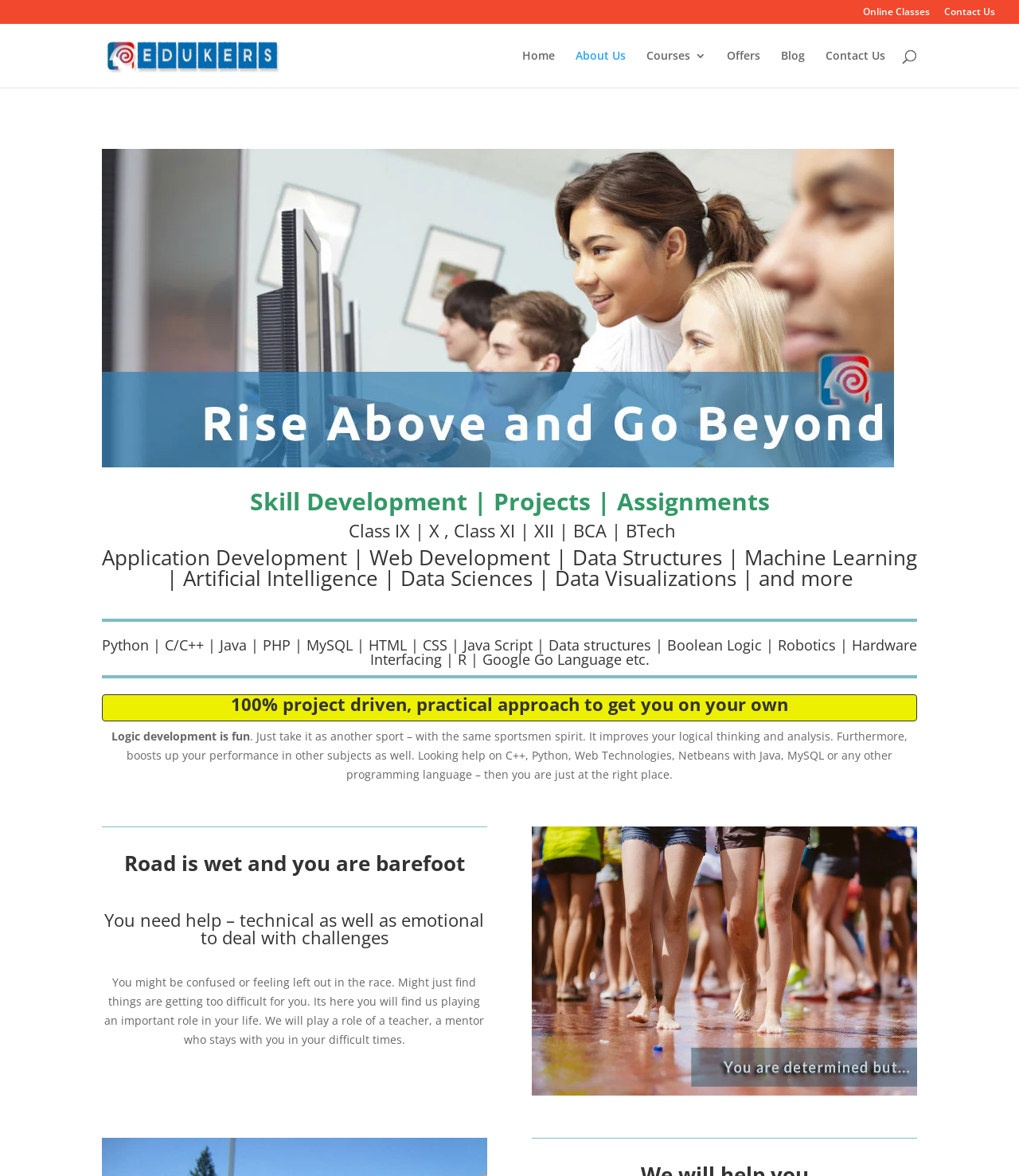Based on the image, provide a detailed and complete answer to the question: 
What is the main focus of the webpage?

The webpage has multiple headings and paragraphs that mention topics such as Computer Science, Informatics Practices, programming languages like Python, C++, and Java, as well as web development and data structures. This suggests that the main focus of the webpage is on Computer Science and related topics.